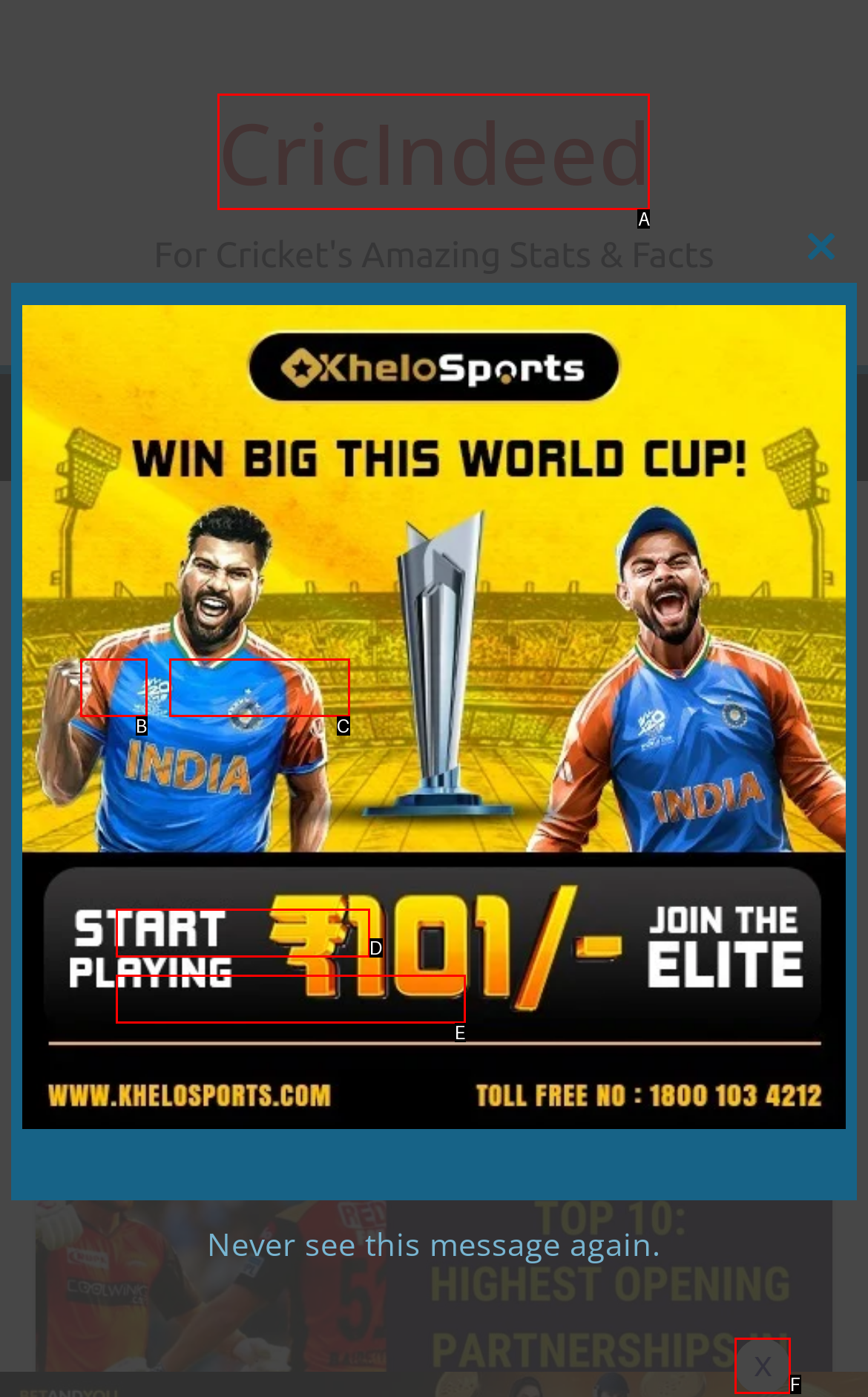Look at the description: Our Masterclass
Determine the letter of the matching UI element from the given choices.

None